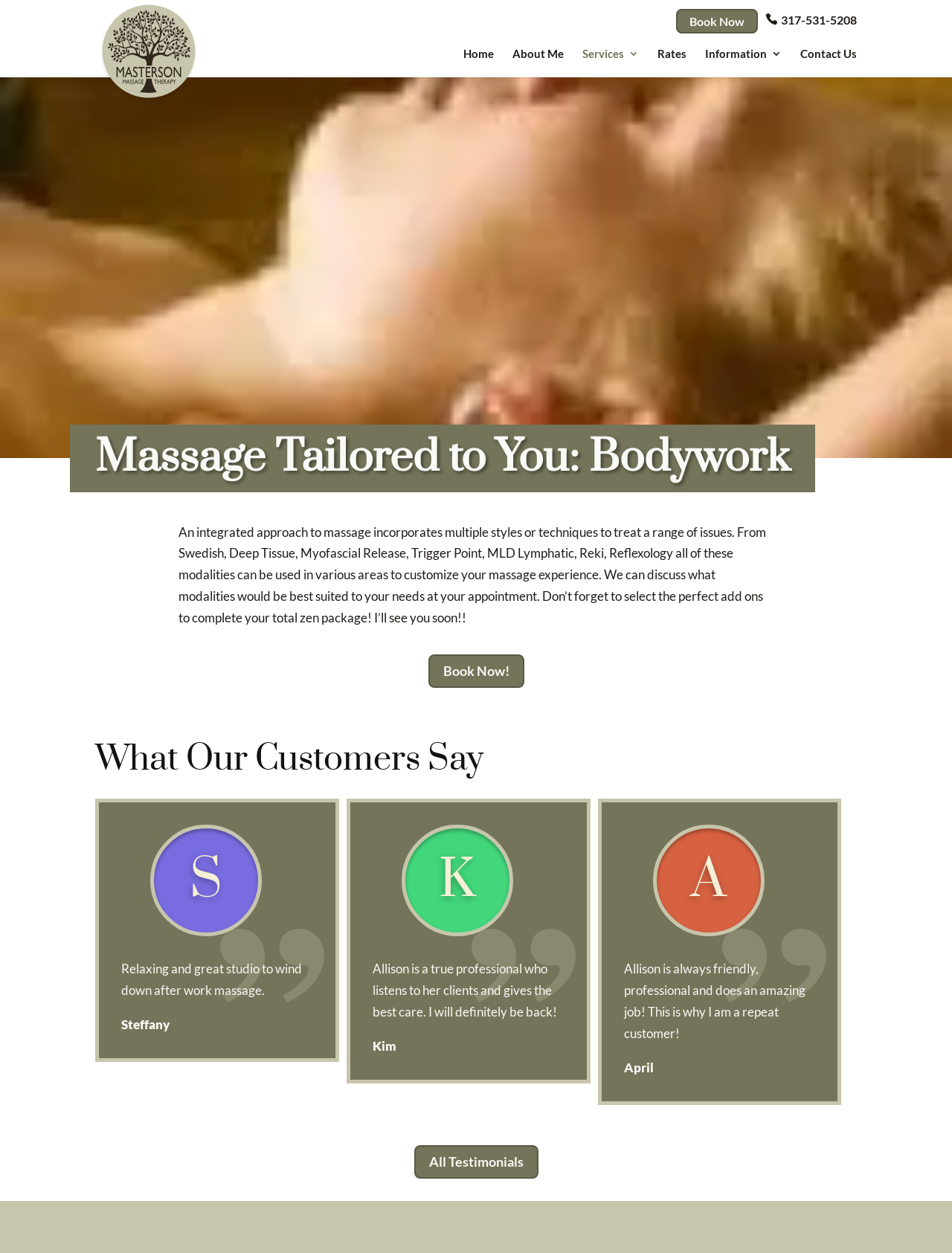Find the bounding box coordinates of the element I should click to carry out the following instruction: "Read the 'About Me' section".

[0.538, 0.039, 0.592, 0.062]